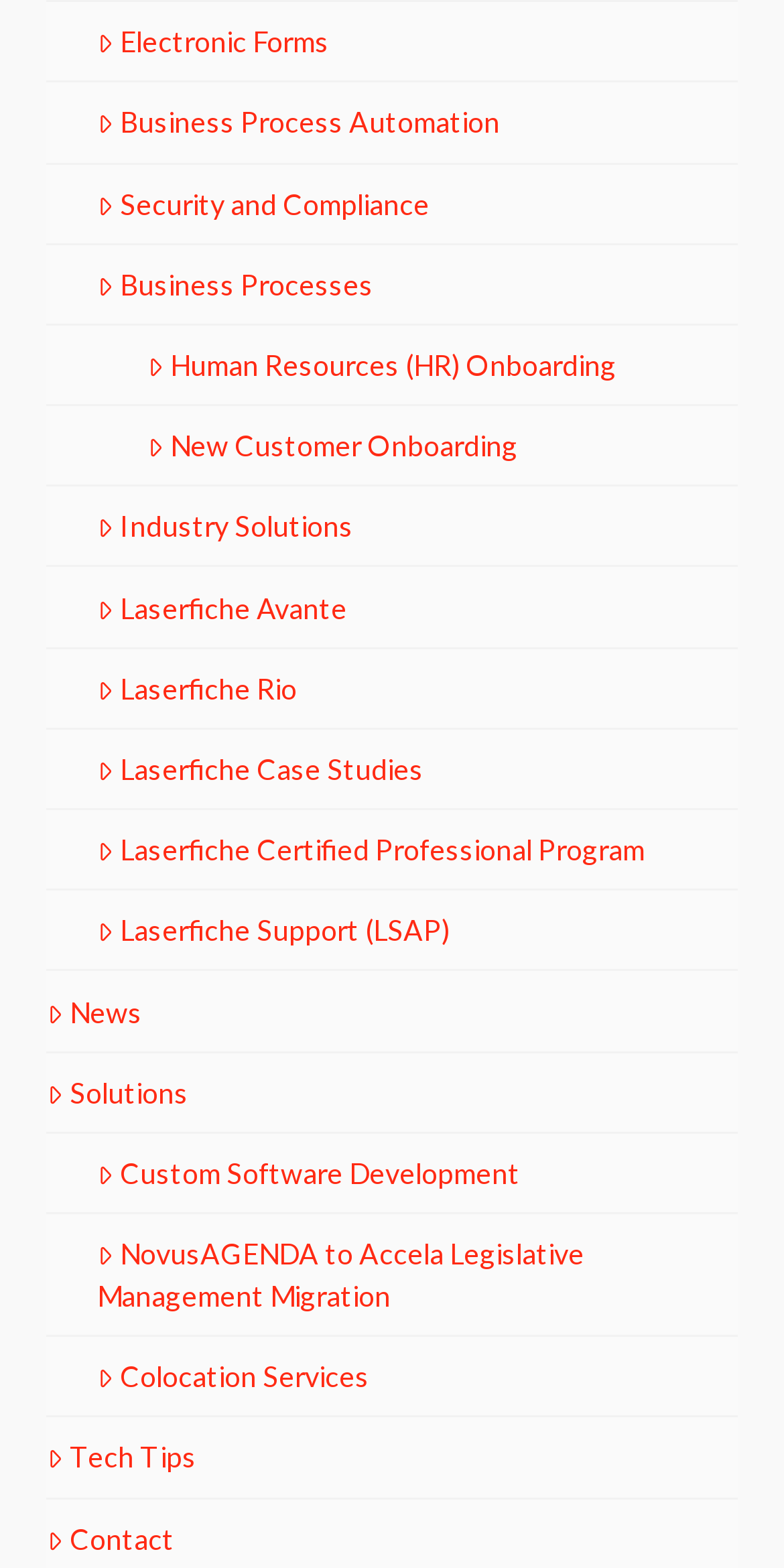How many categories are there on the webpage?
Please give a detailed and elaborate answer to the question based on the image.

There are three categories on the webpage: the first category includes links like 'Electronic Forms', 'Business Process Automation', etc.; the second category includes links like 'News', 'Solutions', etc.; and the third category includes links like 'Custom Software Development', 'NovusAGENDA to Accela Legislative Management Migration', etc.